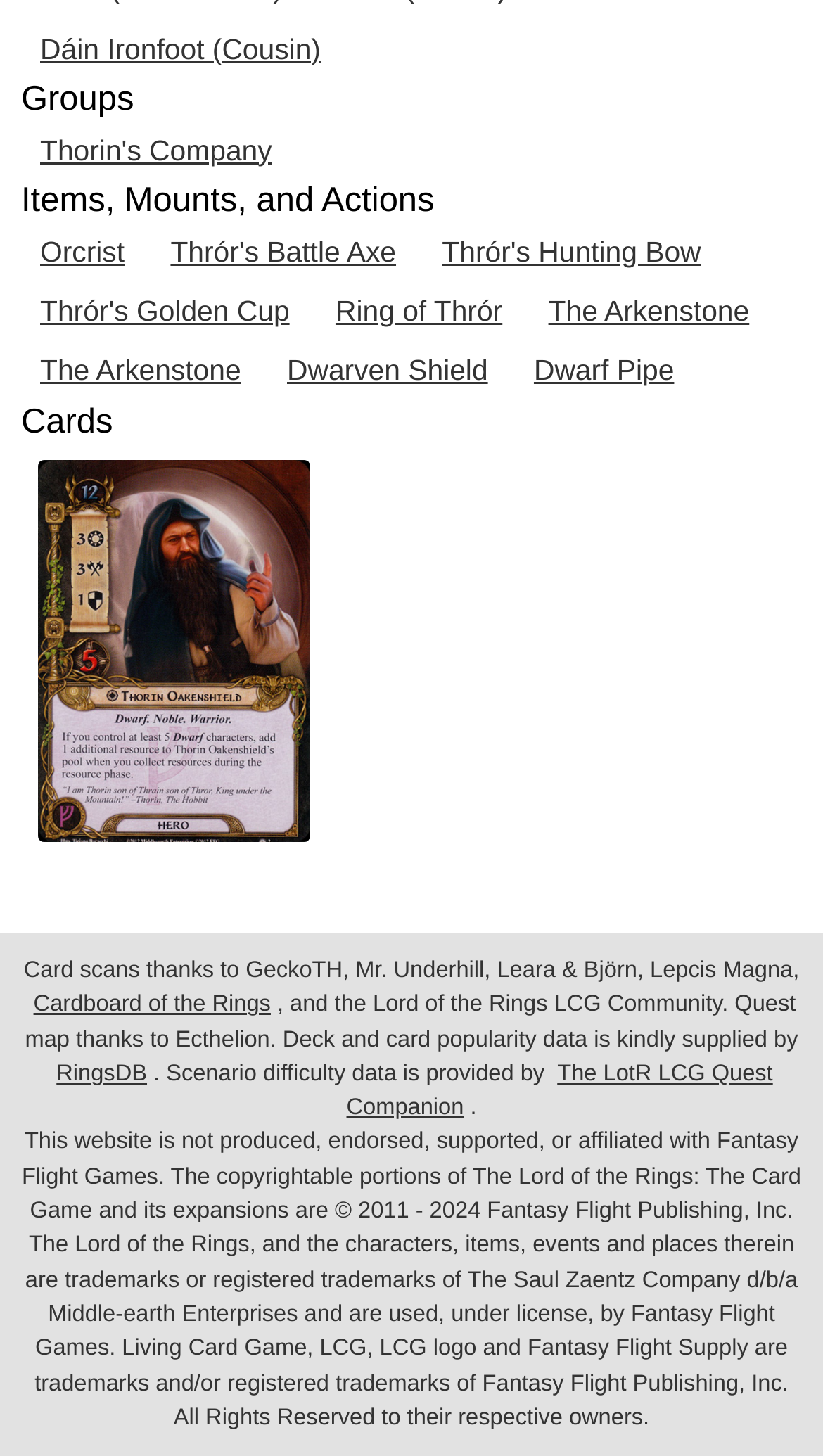Answer the question below in one word or phrase:
What is the name of the image on the webpage?

Thorin Oakenshield